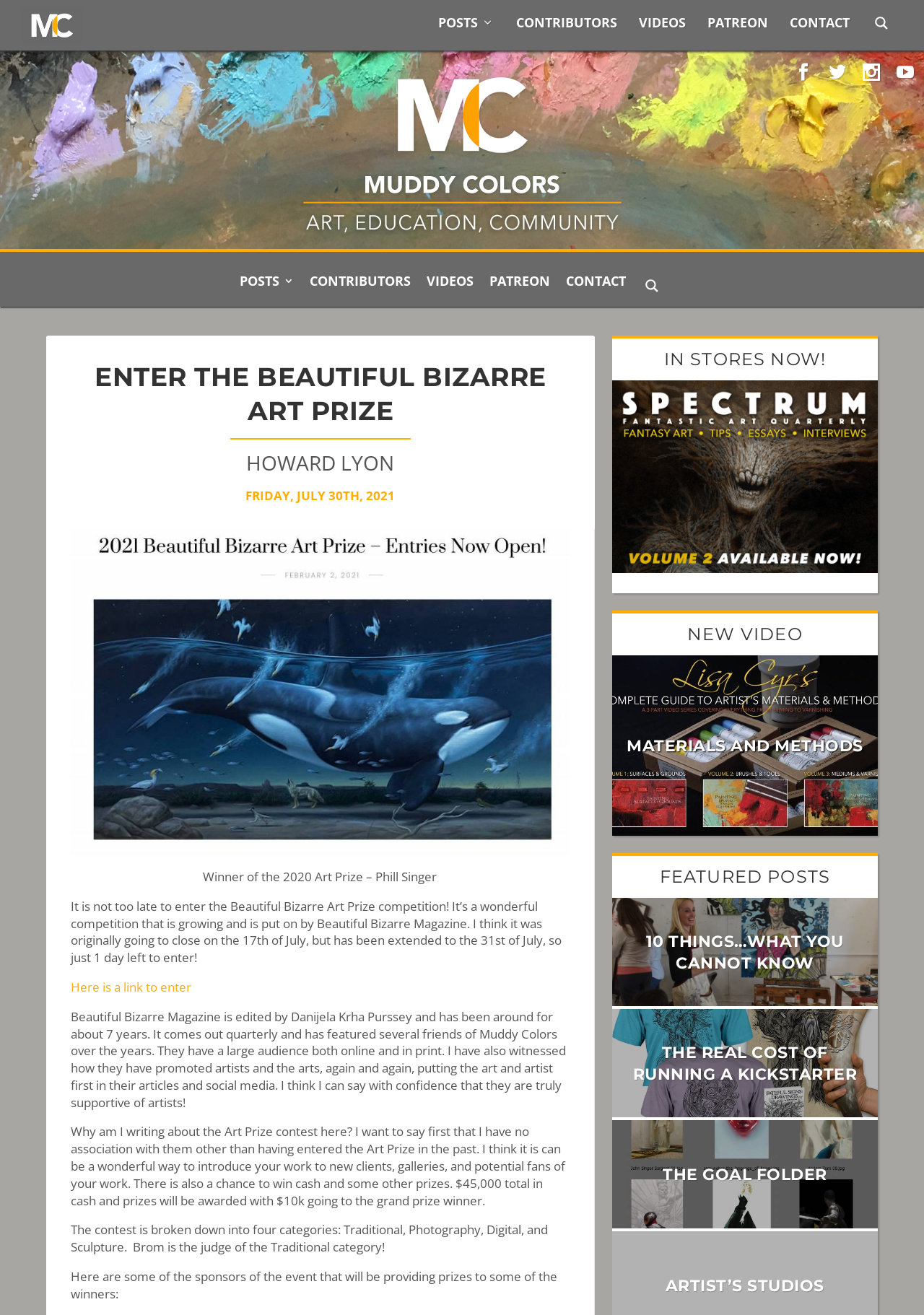Please locate the bounding box coordinates of the element's region that needs to be clicked to follow the instruction: "Enter the Beautiful Bizarre Art Prize competition". The bounding box coordinates should be provided as four float numbers between 0 and 1, i.e., [left, top, right, bottom].

[0.077, 0.744, 0.207, 0.757]